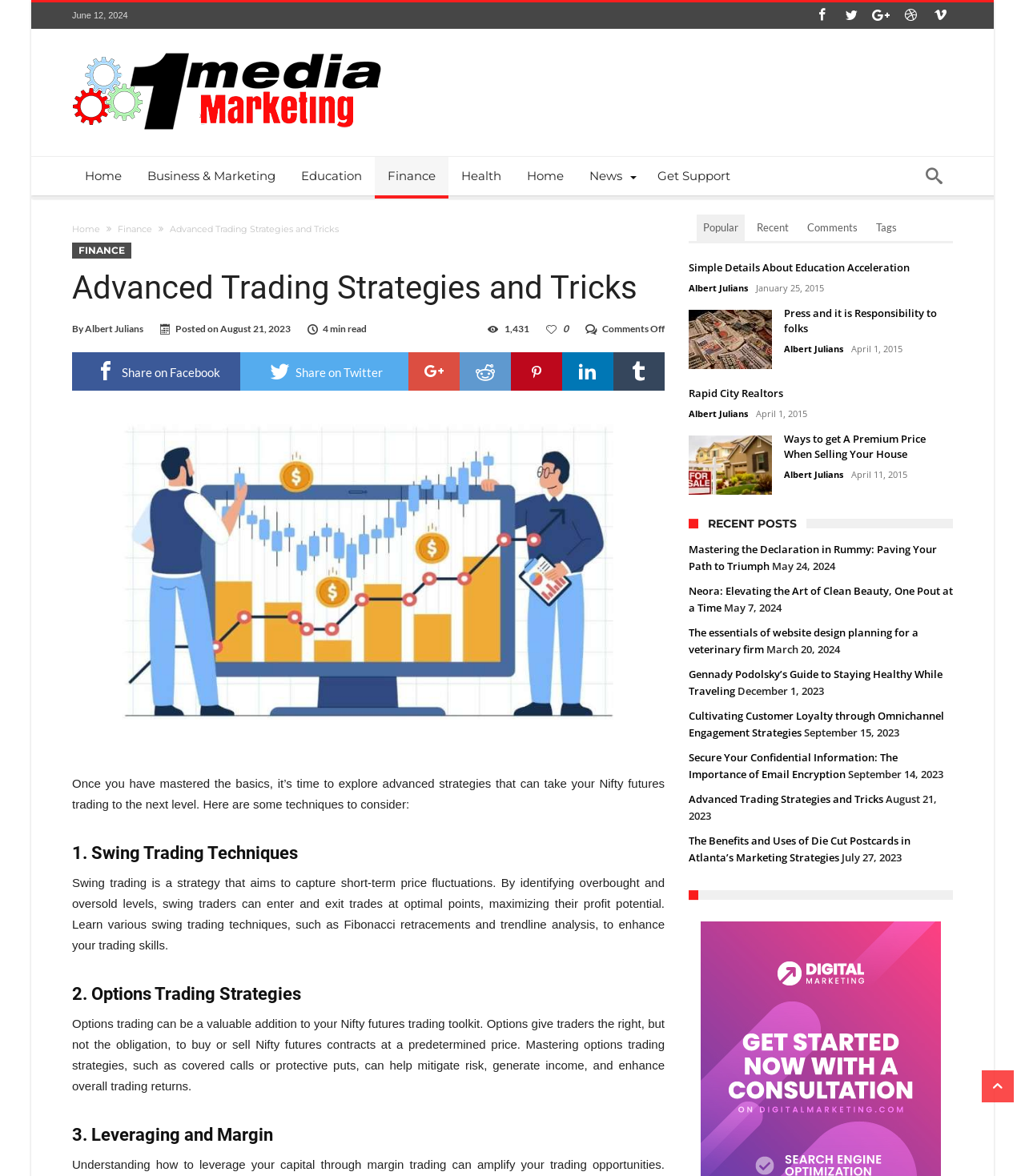Show the bounding box coordinates of the region that should be clicked to follow the instruction: "Learn about 'Swing Trading Techniques'."

[0.07, 0.718, 0.648, 0.734]